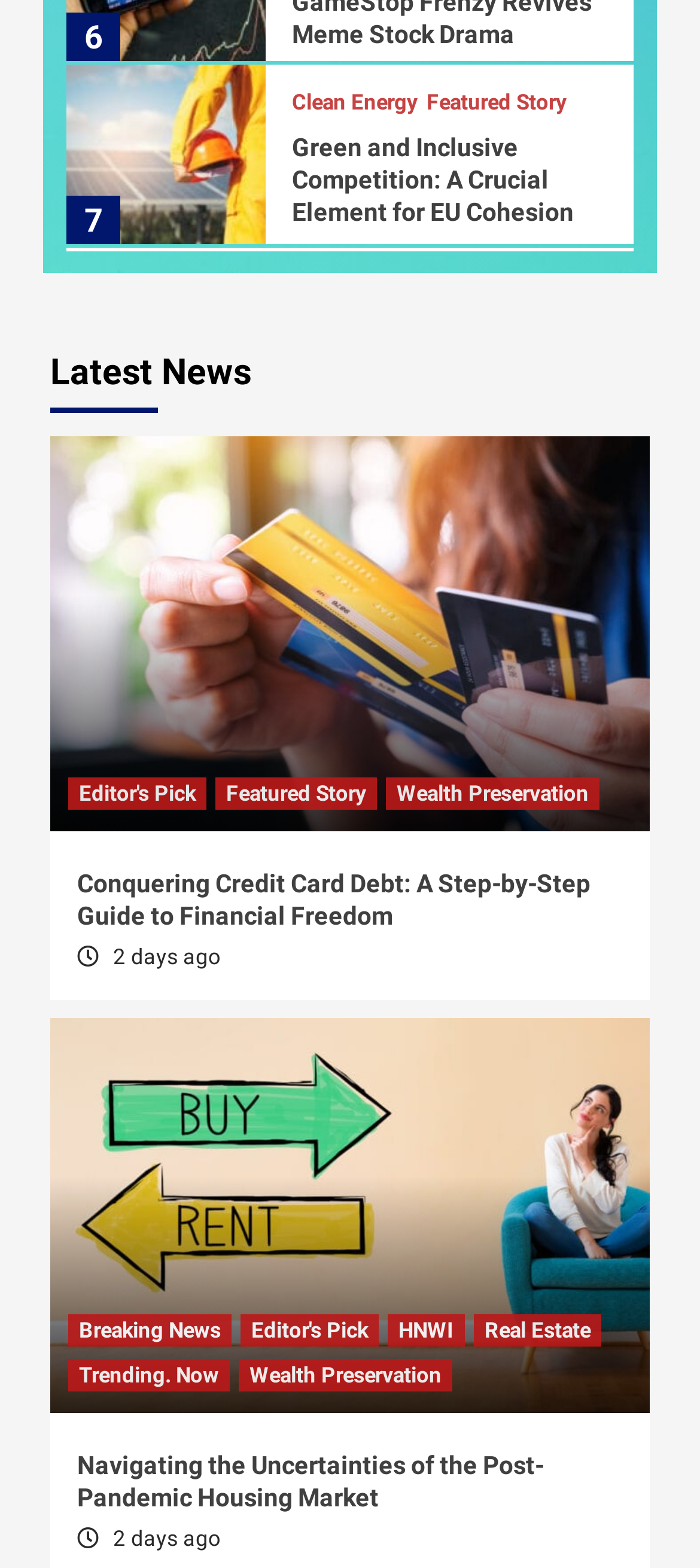Using the webpage screenshot, find the UI element described by Wealth Preservation. Provide the bounding box coordinates in the format (top-left x, top-left y, bottom-right x, bottom-right y), ensuring all values are floating point numbers between 0 and 1.

[0.417, 0.112, 0.691, 0.126]